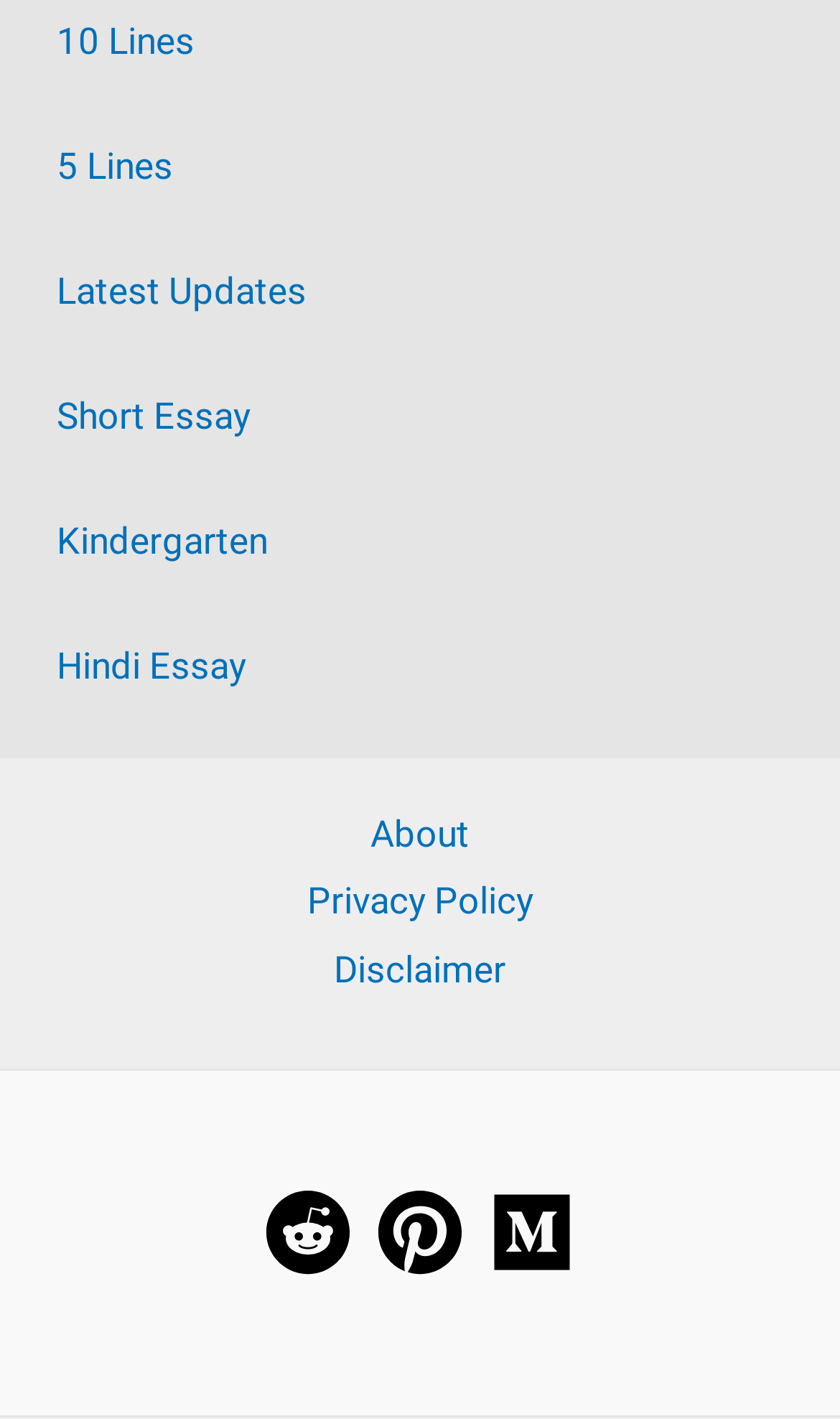Please locate the bounding box coordinates of the element that should be clicked to complete the given instruction: "Go to About page".

[0.39, 0.564, 0.61, 0.612]